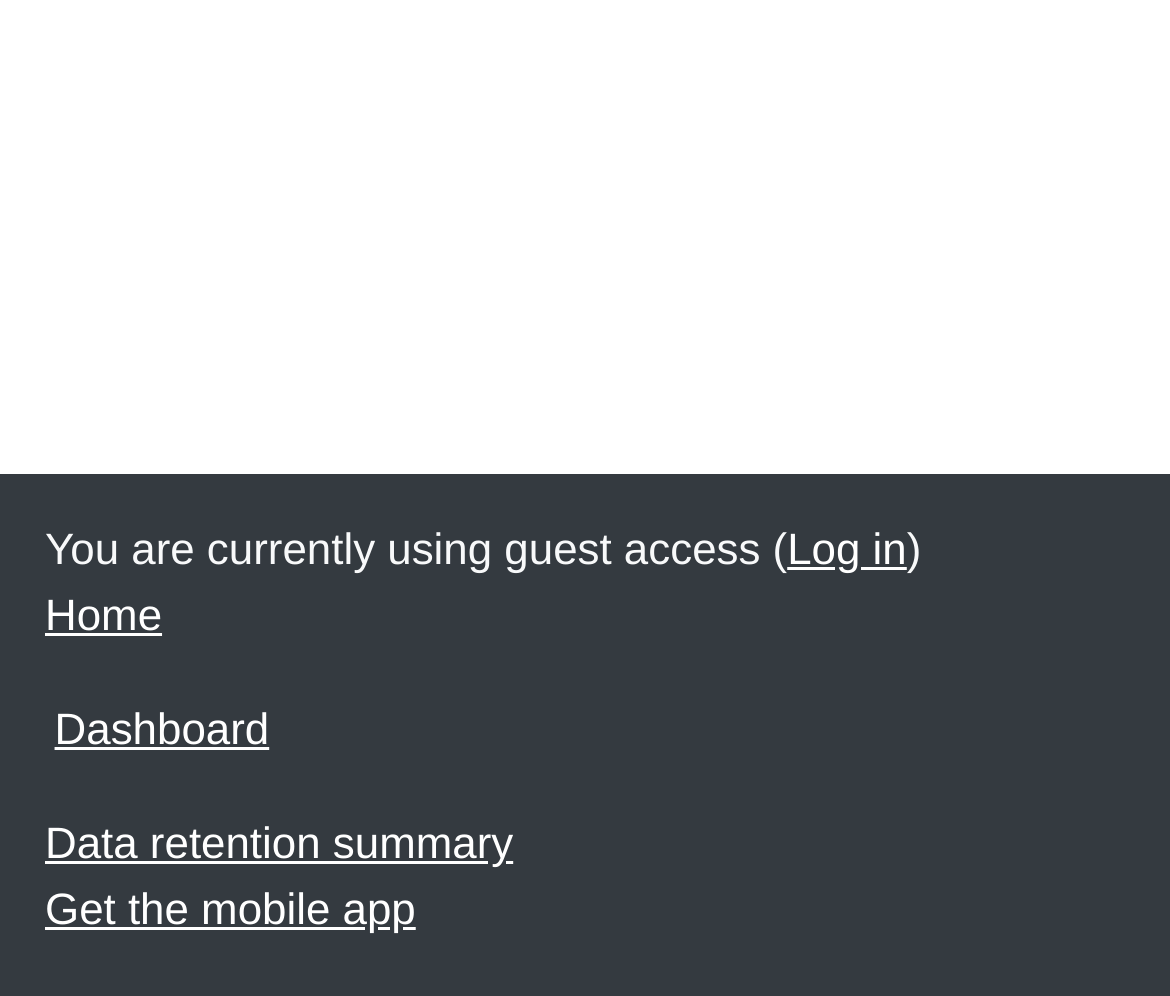Provide the bounding box coordinates, formatted as (top-left x, top-left y, bottom-right x, bottom-right y), with all values being floating point numbers between 0 and 1. Identify the bounding box of the UI element that matches the description: Log in

[0.673, 0.531, 0.775, 0.579]